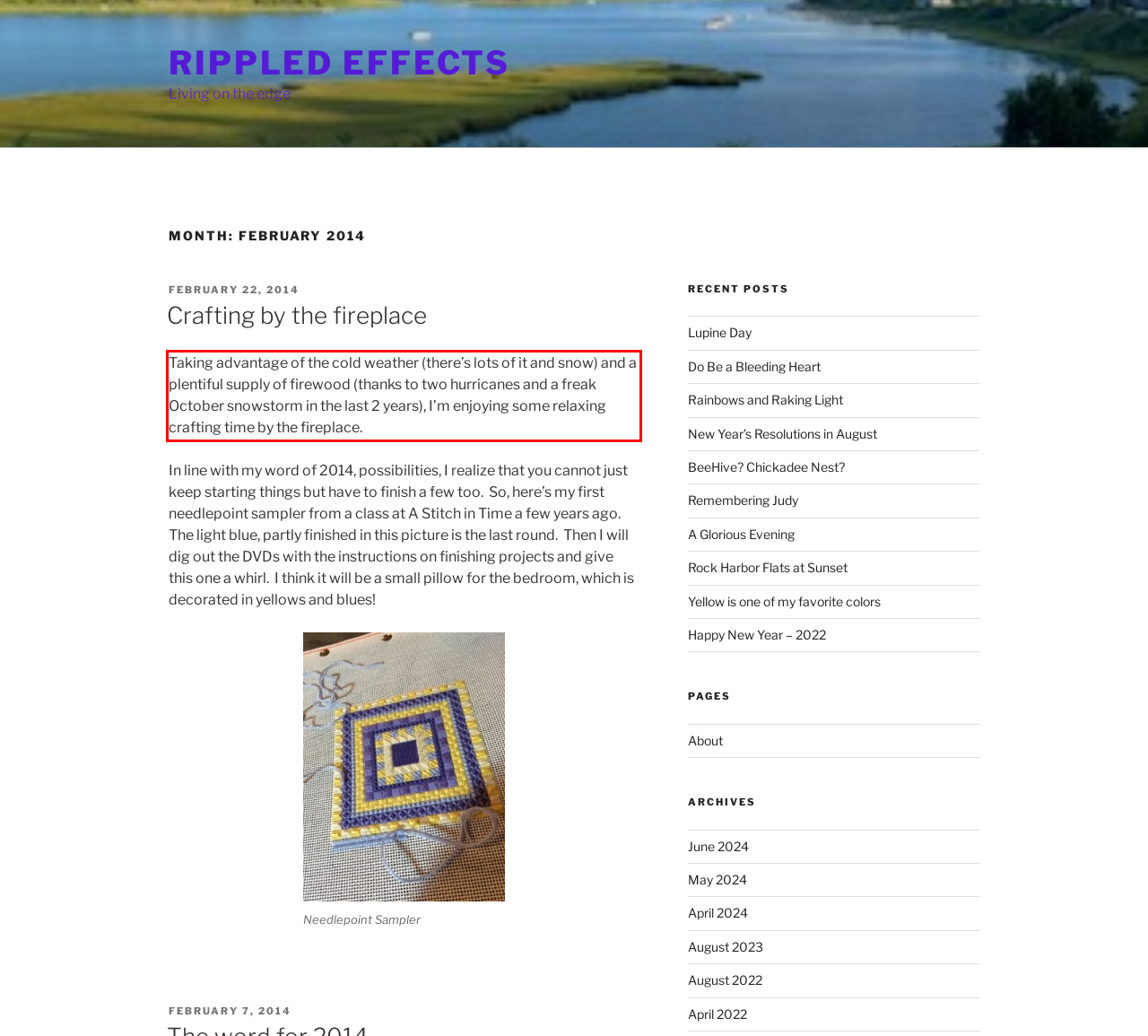Given a screenshot of a webpage, identify the red bounding box and perform OCR to recognize the text within that box.

Taking advantage of the cold weather (there’s lots of it and snow) and a plentiful supply of firewood (thanks to two hurricanes and a freak October snowstorm in the last 2 years), I’m enjoying some relaxing crafting time by the fireplace.